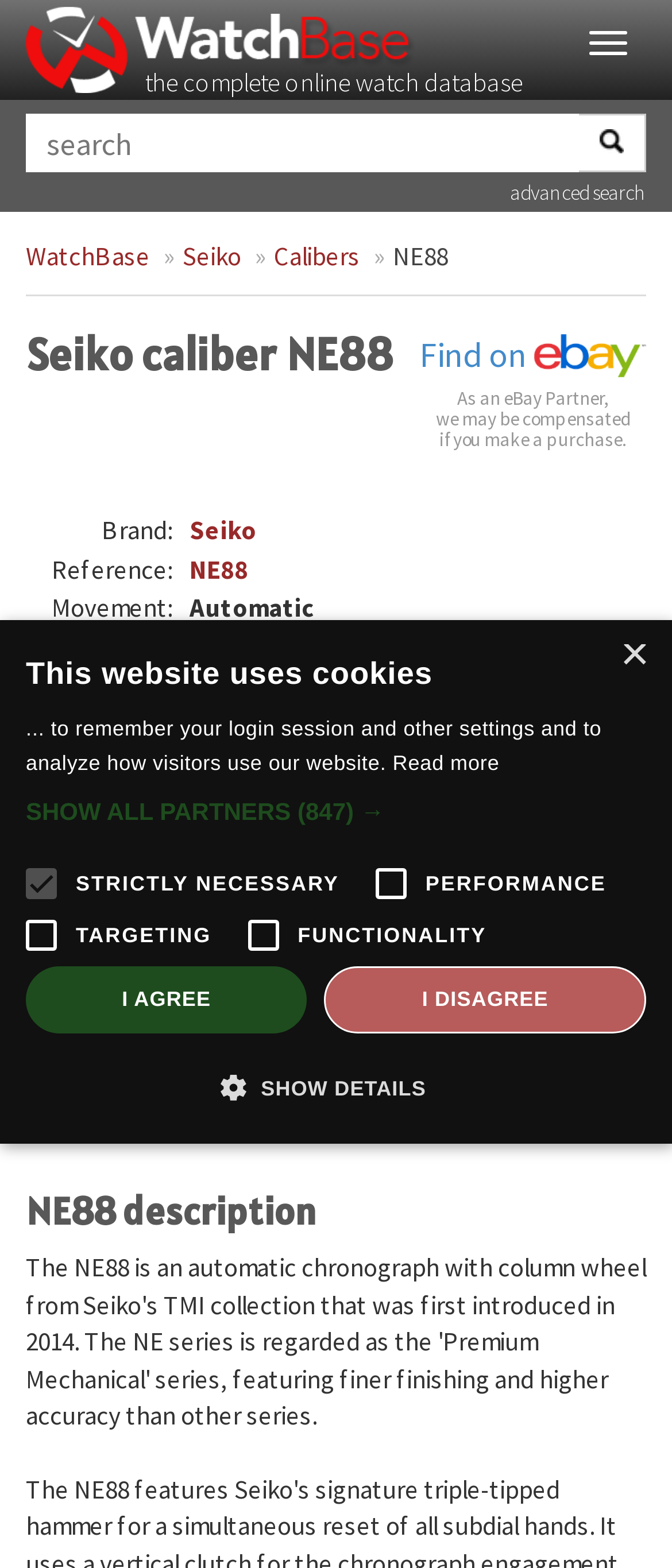Determine the bounding box coordinates of the region to click in order to accomplish the following instruction: "click on the 'slow cooker' link". Provide the coordinates as four float numbers between 0 and 1, specifically [left, top, right, bottom].

None